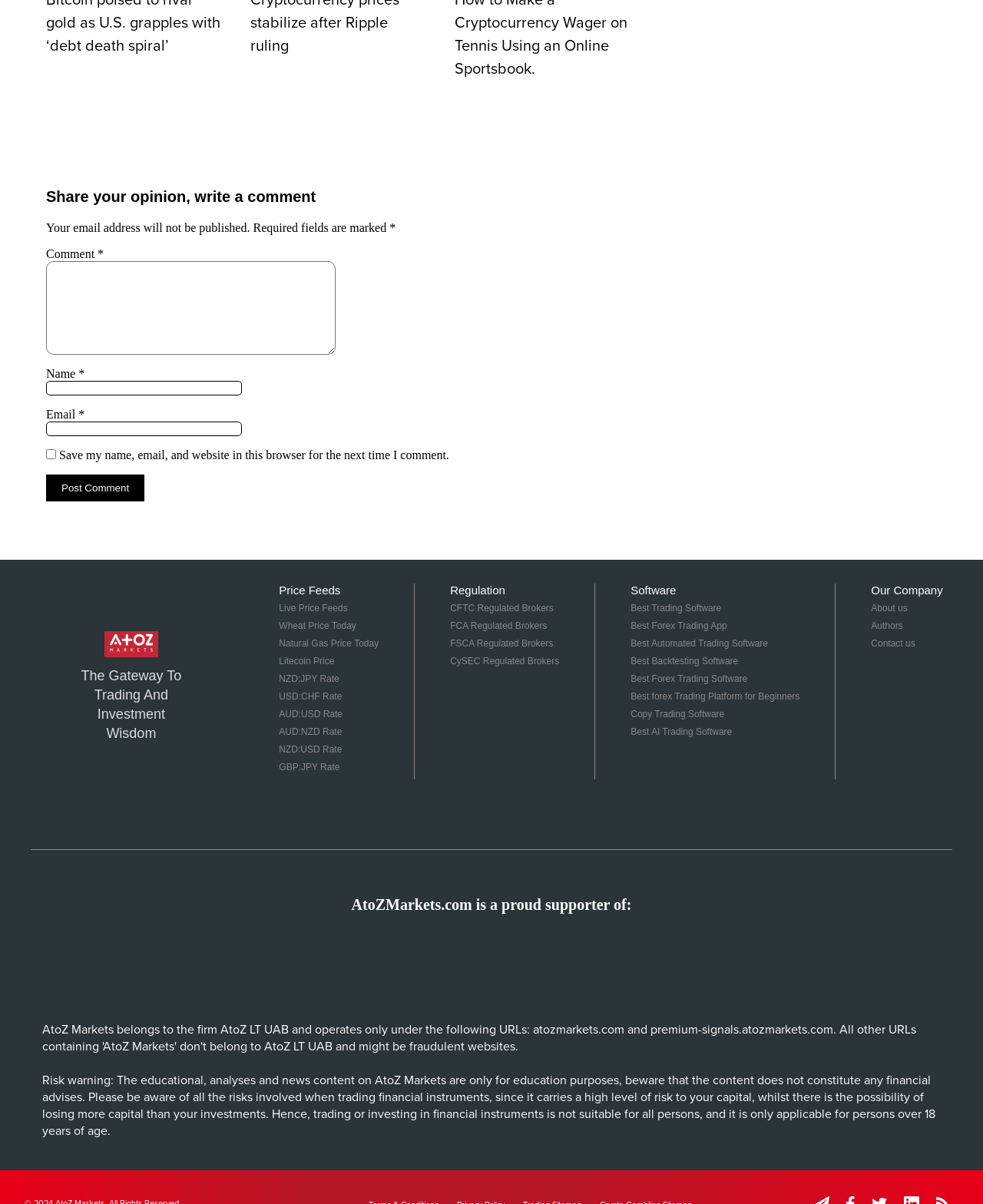What is the minimum age requirement for trading or investing?
Please describe in detail the information shown in the image to answer the question.

I obtained this answer by reading the risk warning section at the bottom of the webpage, which states that trading or investing is only applicable for persons over 18 years of age.